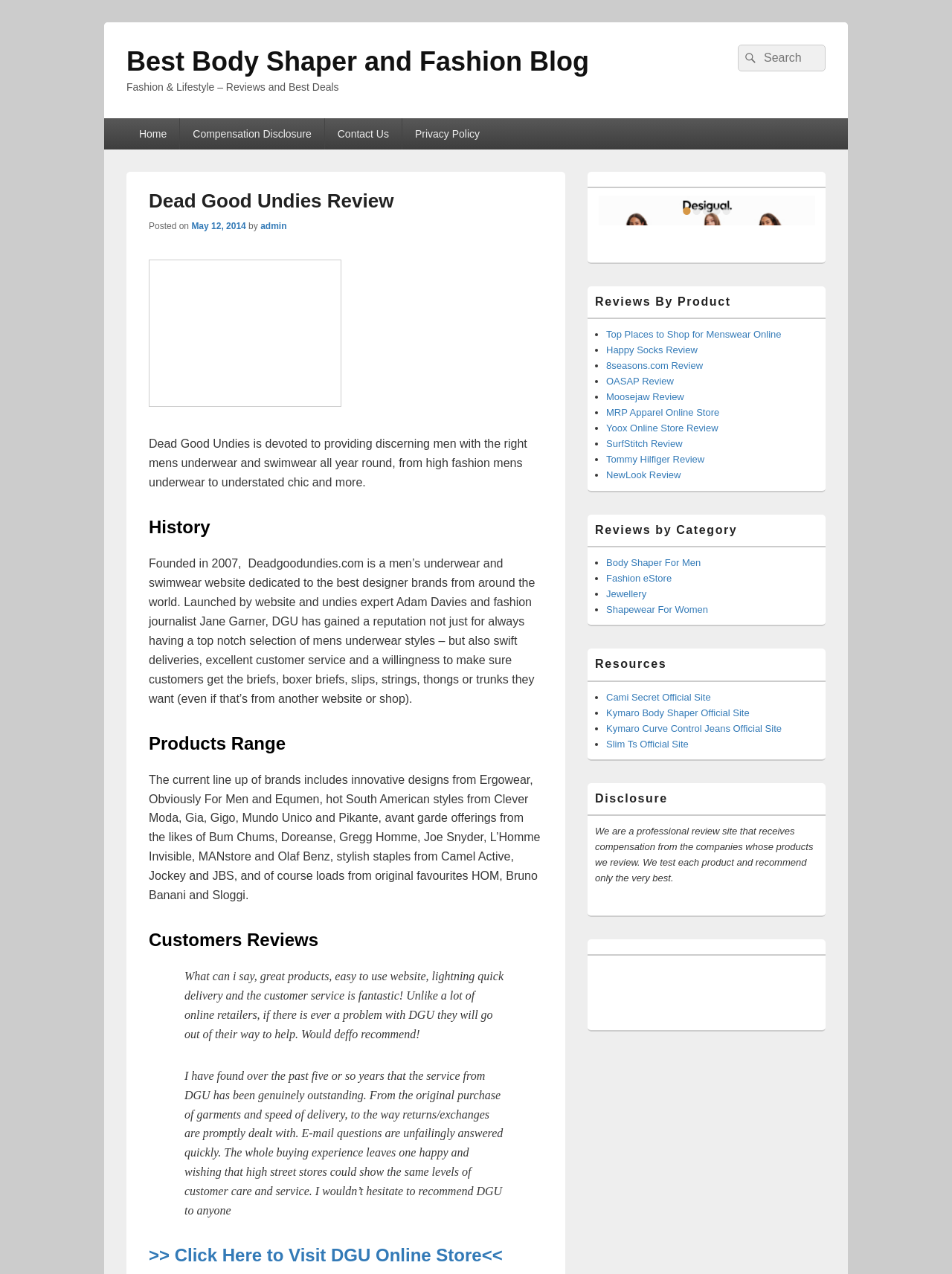Locate the bounding box coordinates of the element to click to perform the following action: 'Read the review of Dead Good Undies'. The coordinates should be given as four float values between 0 and 1, in the form of [left, top, right, bottom].

[0.156, 0.344, 0.554, 0.384]